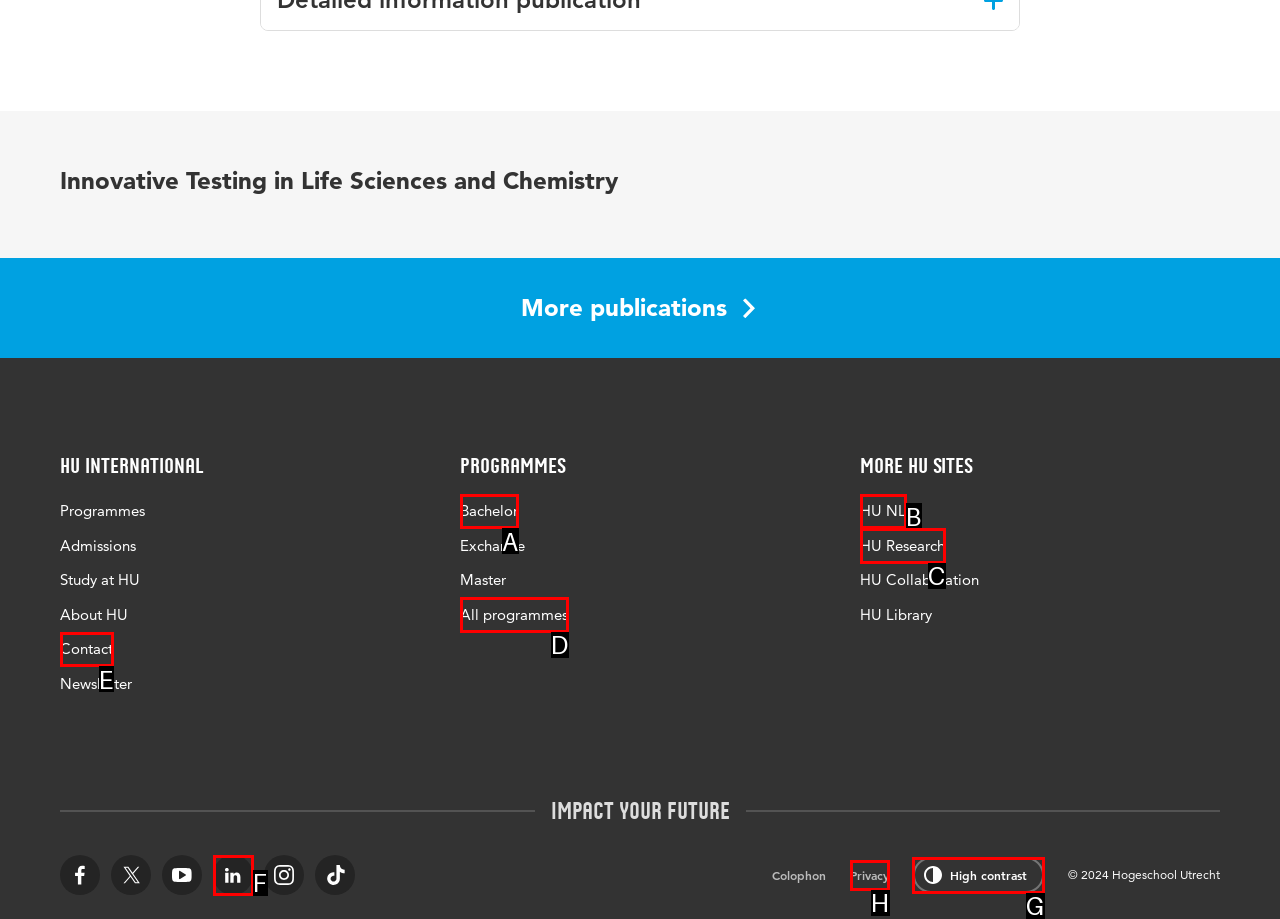Pick the HTML element that should be clicked to execute the task: Switch to high contrast mode
Respond with the letter corresponding to the correct choice.

G